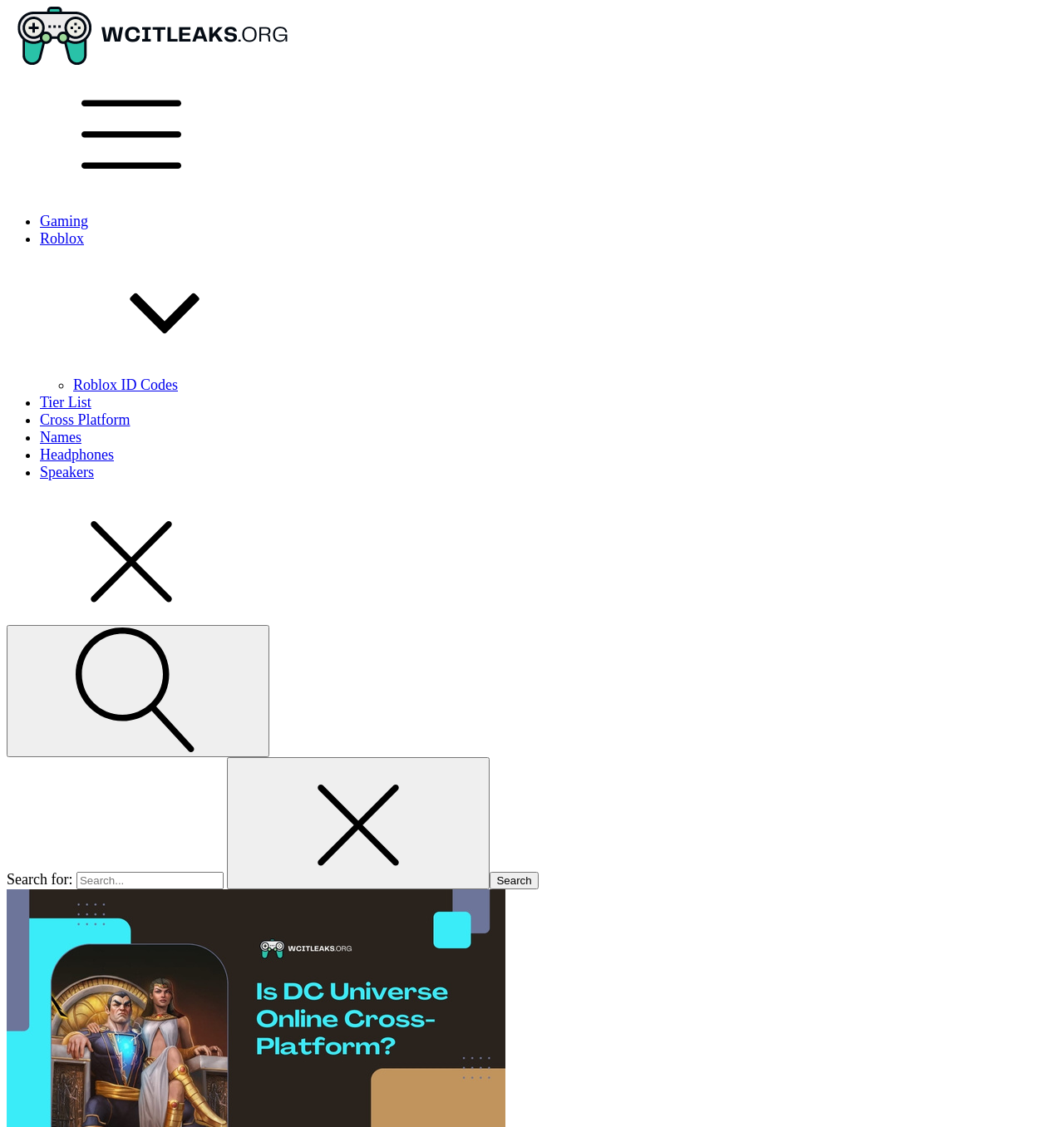Kindly determine the bounding box coordinates for the area that needs to be clicked to execute this instruction: "Click the WCITLeaks Logo".

[0.006, 0.046, 0.28, 0.06]